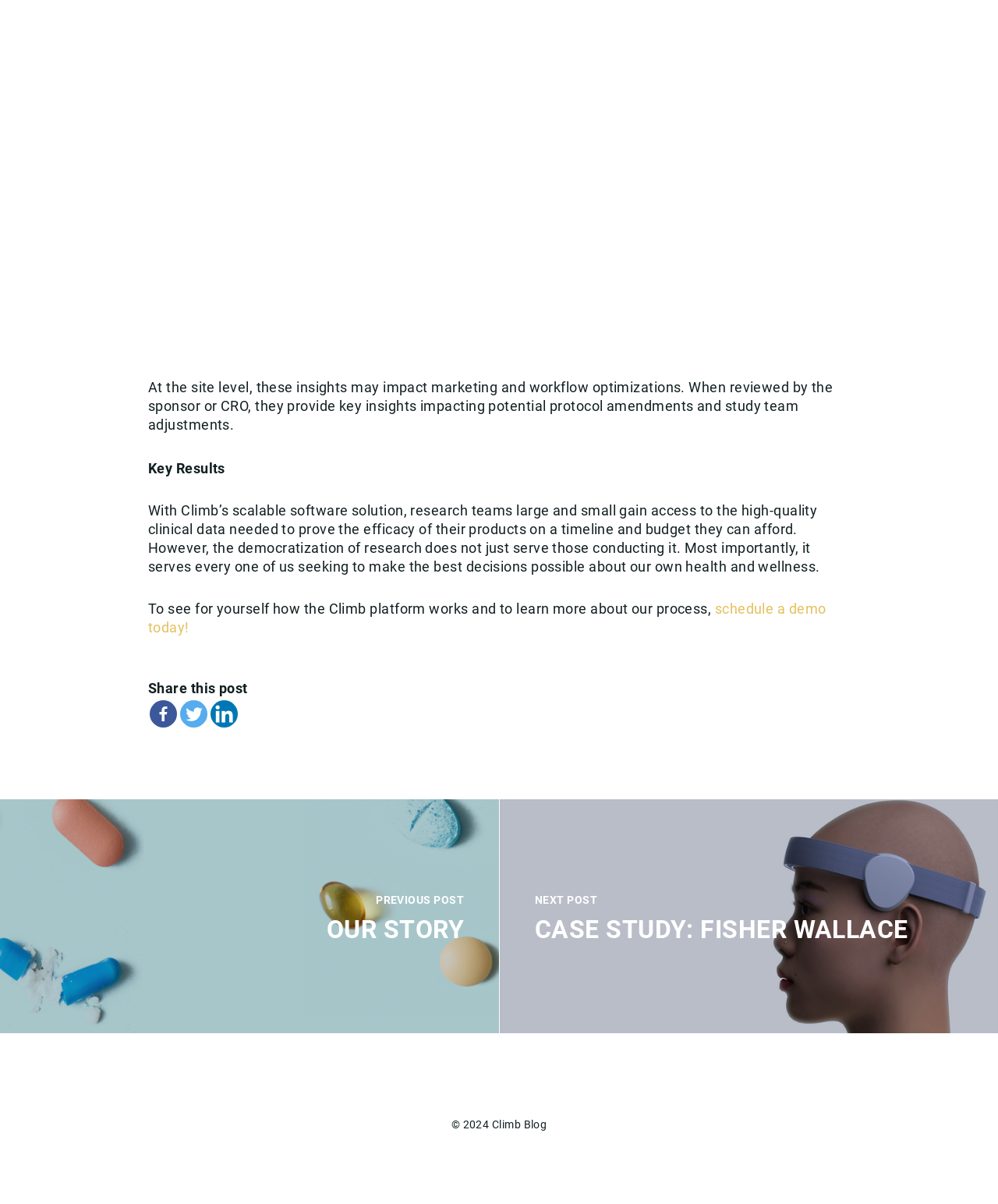What is the purpose of the 'Share this post' button?
Using the details from the image, give an elaborate explanation to answer the question.

The 'Share this post' button is accompanied by links to Facebook, Twitter, and LinkedIn, suggesting that the purpose of this button is to allow users to share the content of the webpage on these social media platforms.